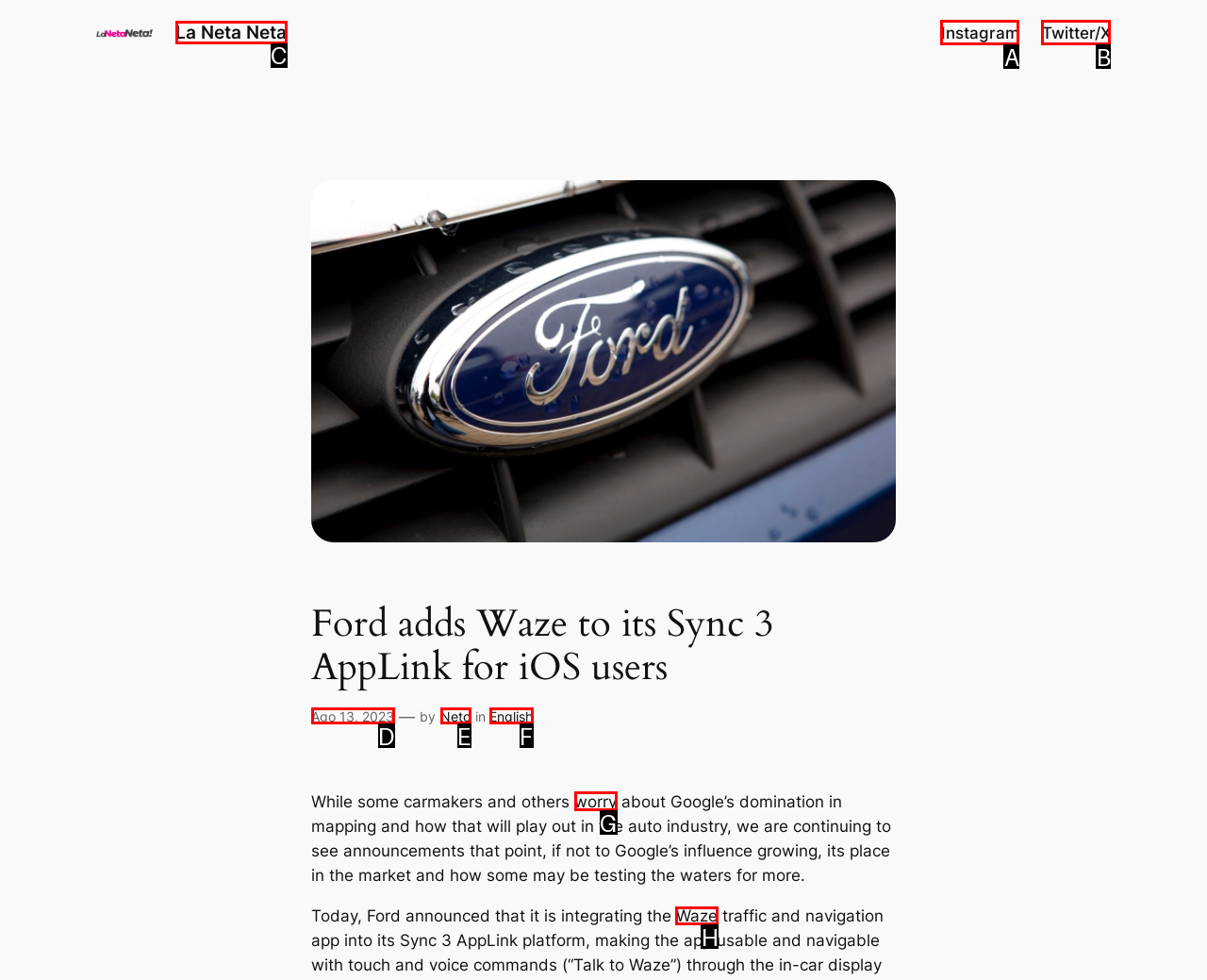Tell me which UI element to click to fulfill the given task: Learn more about Waze. Respond with the letter of the correct option directly.

H